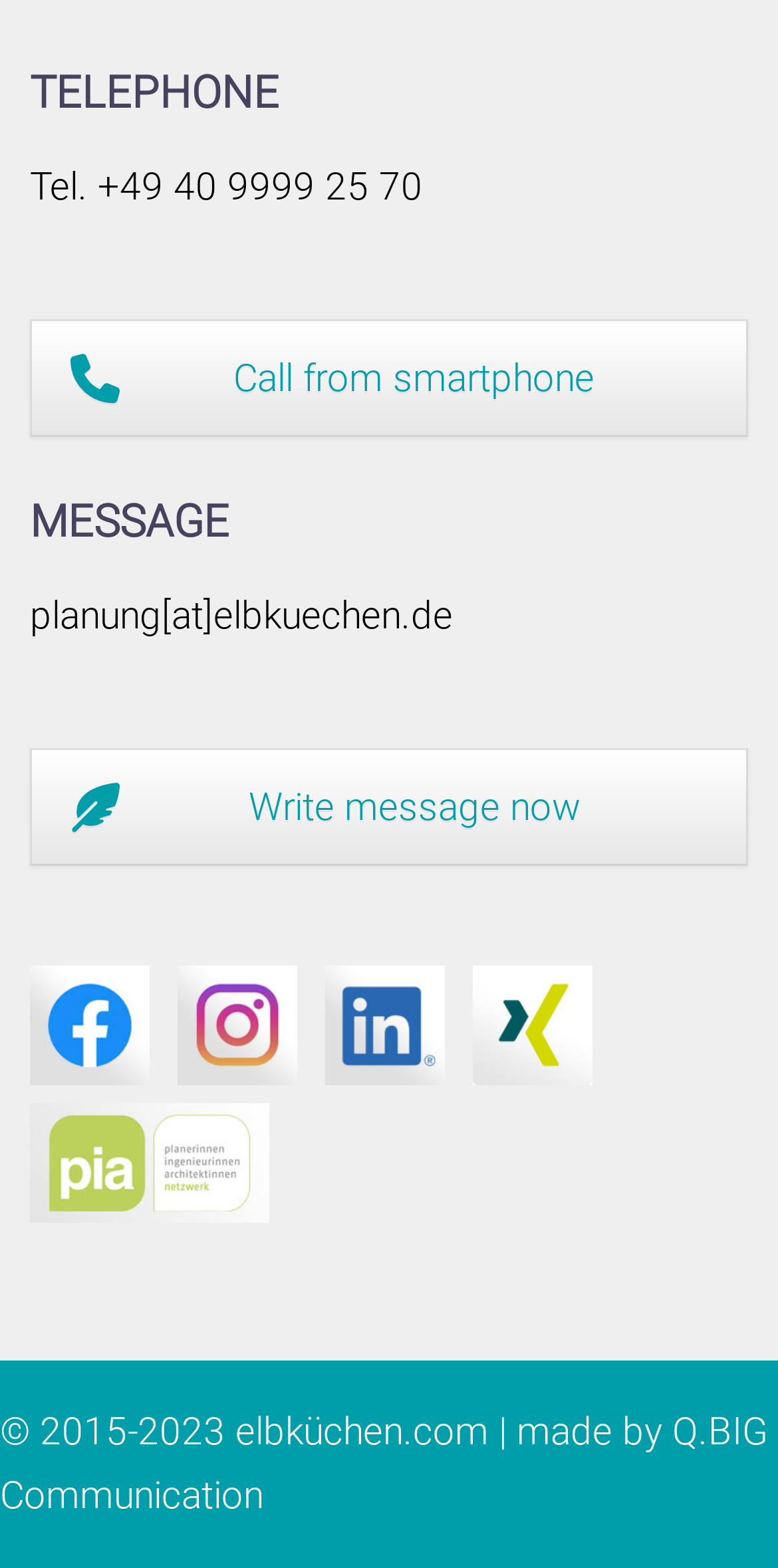Locate the bounding box coordinates of the element I should click to achieve the following instruction: "Visit LinkedIn page".

[0.418, 0.616, 0.572, 0.692]